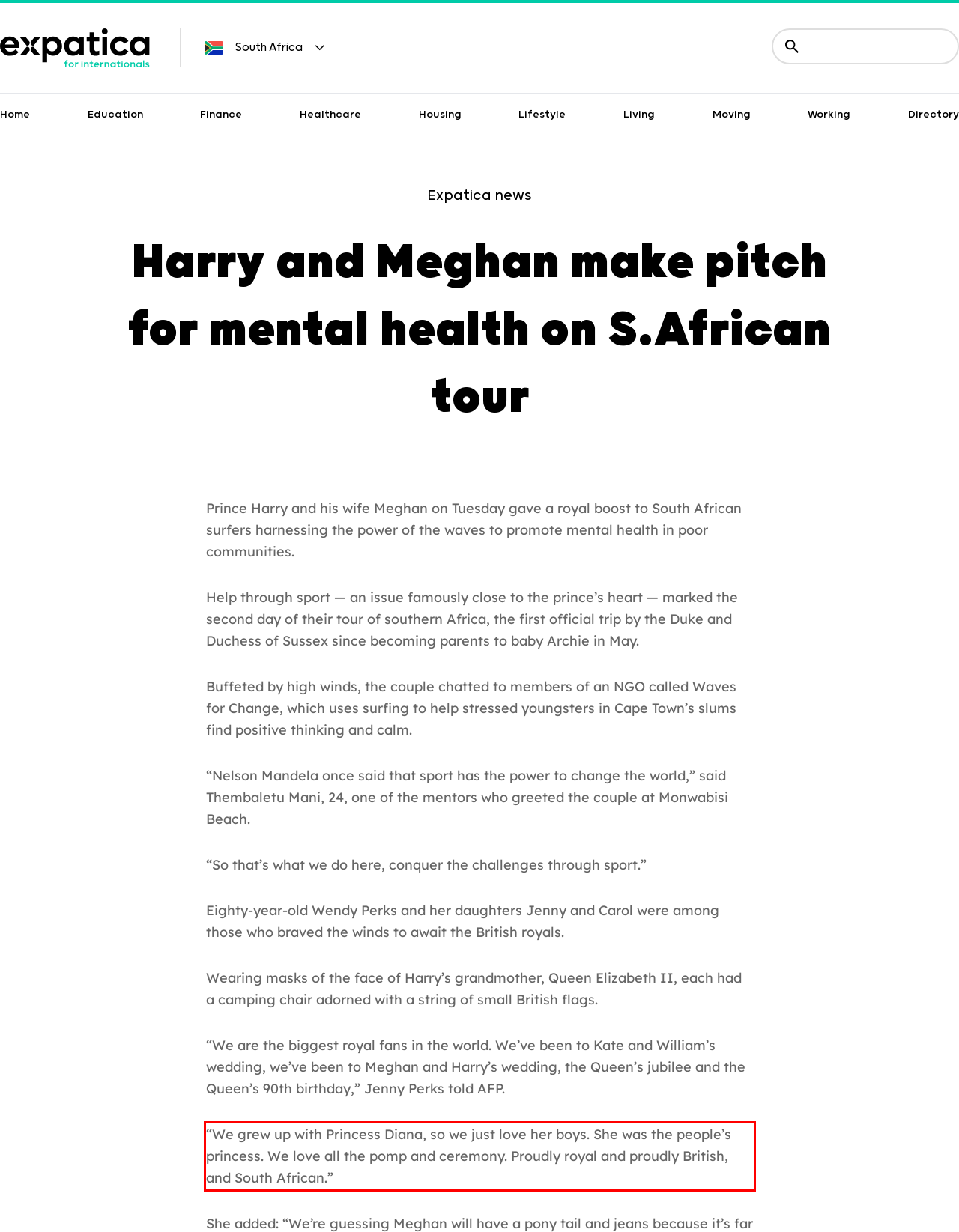Look at the provided screenshot of the webpage and perform OCR on the text within the red bounding box.

“We grew up with Princess Diana, so we just love her boys. She was the people’s princess. We love all the pomp and ceremony. Proudly royal and proudly British, and South African.”